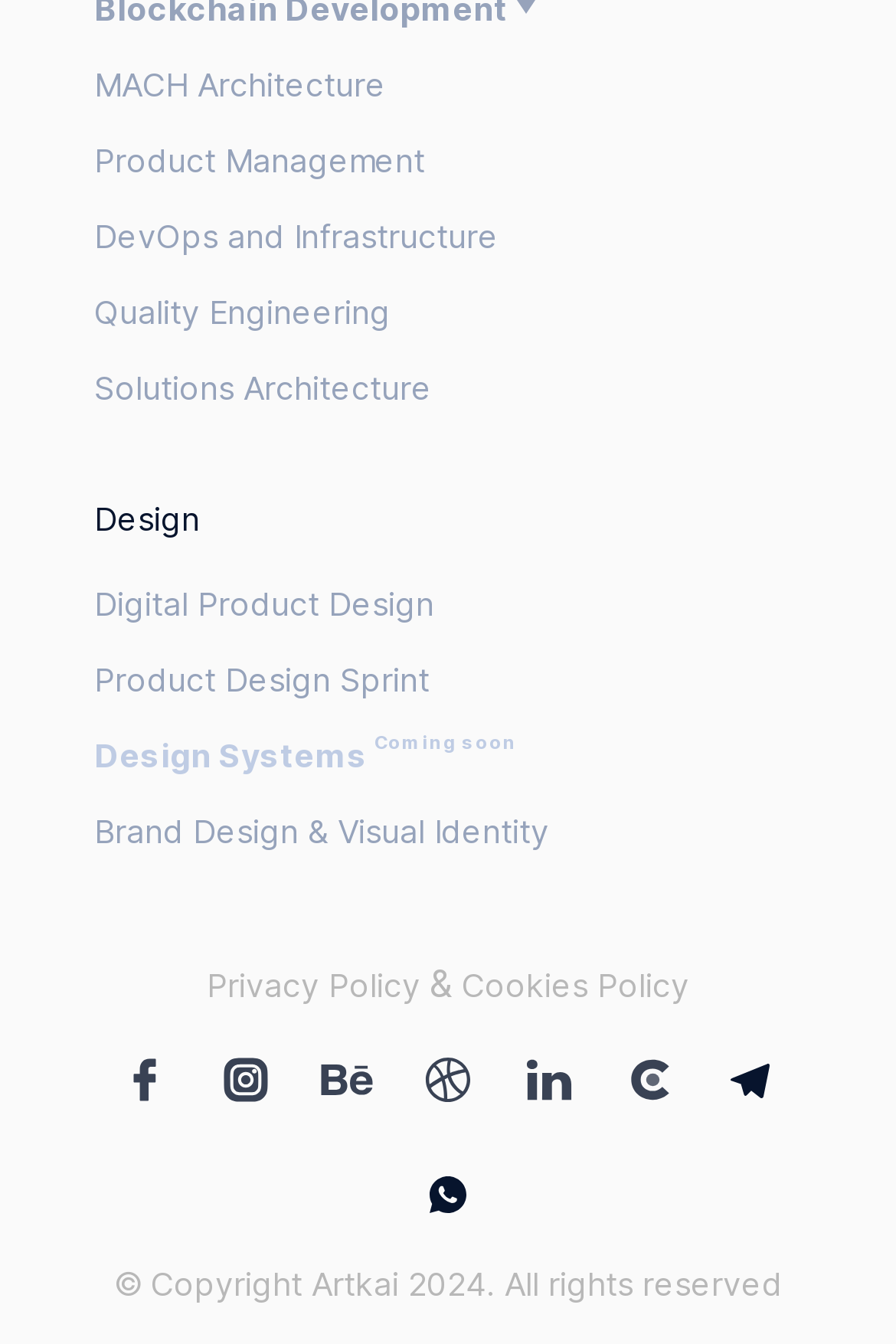Examine the image and give a thorough answer to the following question:
How many social media links are there?

I counted the number of social media links by looking at the links at the bottom of the page, which include Facebook, Instagram, Behance, Dribbble, Linkedin, Clutch, and Telegram.